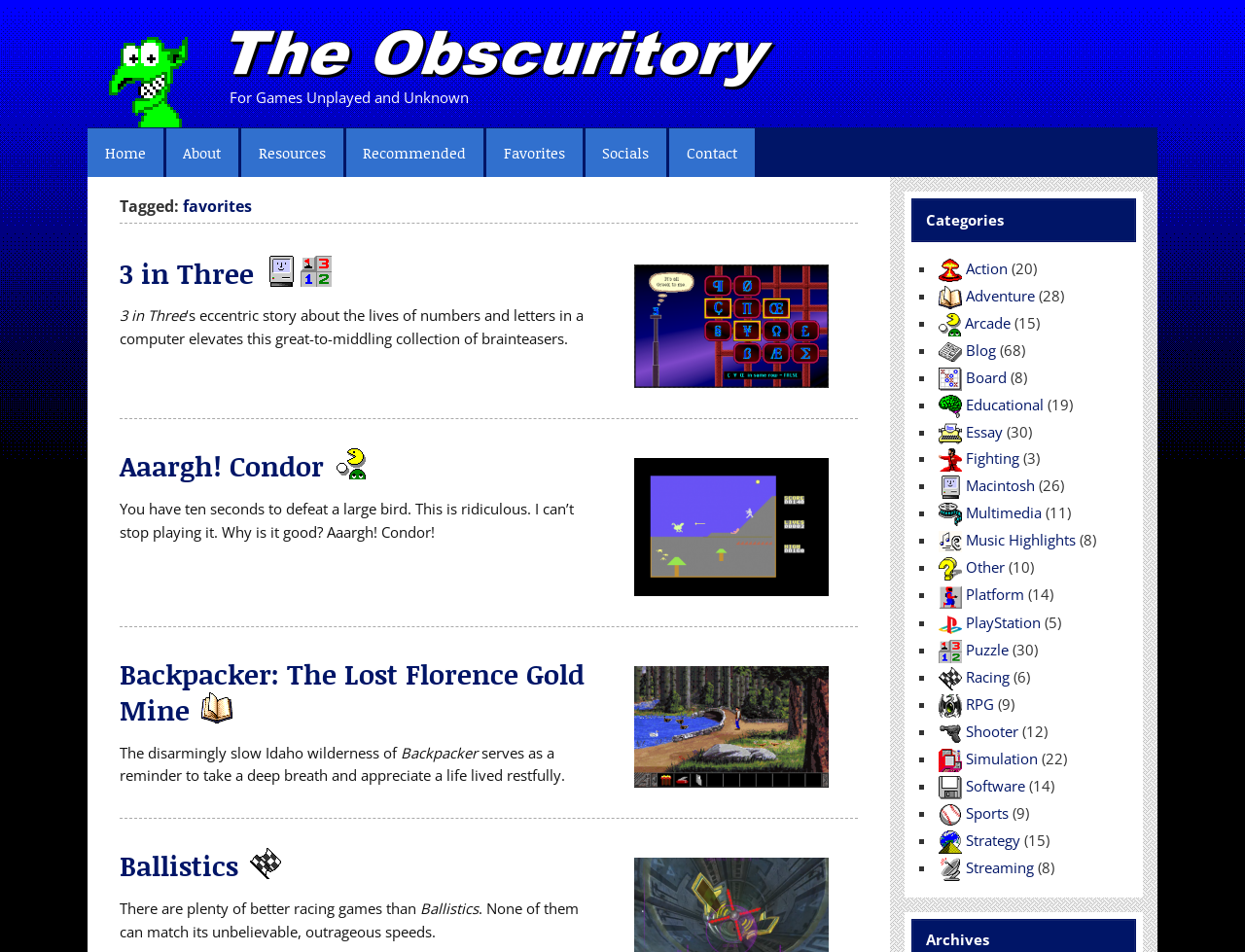Give an in-depth explanation of the webpage layout and content.

The webpage is titled "favorites" | The Obscuritory, with a randomized header image at the top. Below the header, there is a heading that reads "The Obscuritory" with a link to the website's homepage. To the right of the heading, there is a static text that says "For Games Unplayed and Unknown".

Below the header section, there is a navigation menu with links to various pages, including "Home", "About", "Resources", "Recommended", "Favorites", "Socials", and "Contact".

The main content of the webpage is divided into three sections, each containing a heading, an image, and a brief description. The first section is about a game called "3 in Three", with a screenshot of the game and a brief review. The second section is about a game called "Aaargh! Condor", with a screenshot and a brief review. The third section is about a game called "Backpacker: The Lost Florence Gold Mine", with a screenshot and a brief review.

To the right of the main content, there is a section titled "Categories" with a list of categories, including "Action", "Adventure", "Arcade", "Blog", "Board", "Educational", "Essay", and "Fighting". Each category has a link and a number in parentheses, indicating the number of items in that category.

There are a total of 7 images on the webpage, including the randomized header image, the screenshot images for each game, and the category icons. The layout of the webpage is clean and organized, with clear headings and concise text.